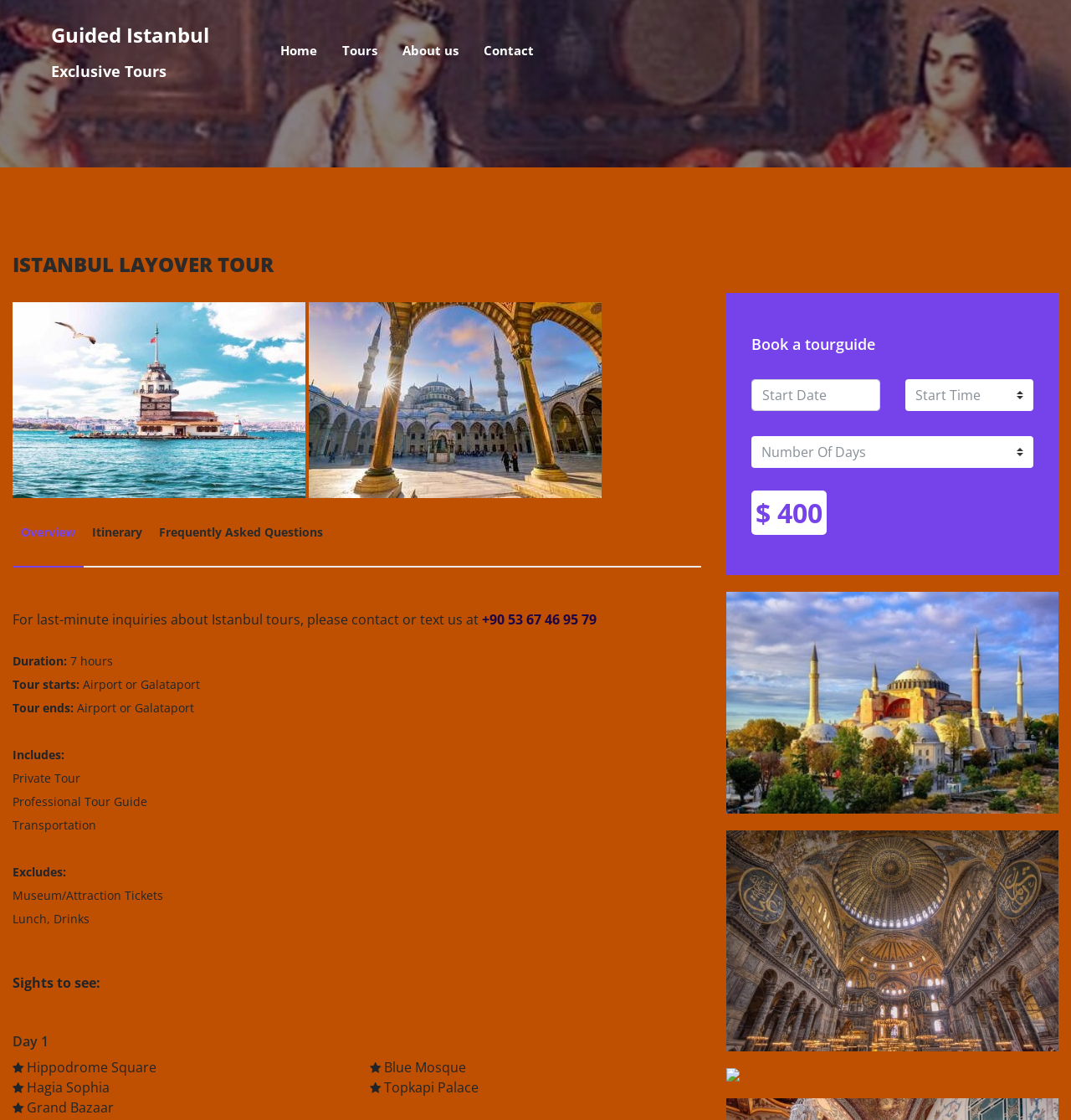Could you find the bounding box coordinates of the clickable area to complete this instruction: "Click on the 'Home' link"?

[0.25, 0.03, 0.308, 0.059]